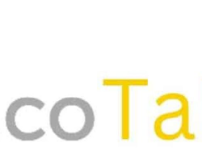What is the vibrant color used in the logo?
Based on the image, please offer an in-depth response to the question.

The logo features a creative font with the 'Co' depicted in a vibrant yellow hue, which adds to the modern and professional aesthetic of the design.